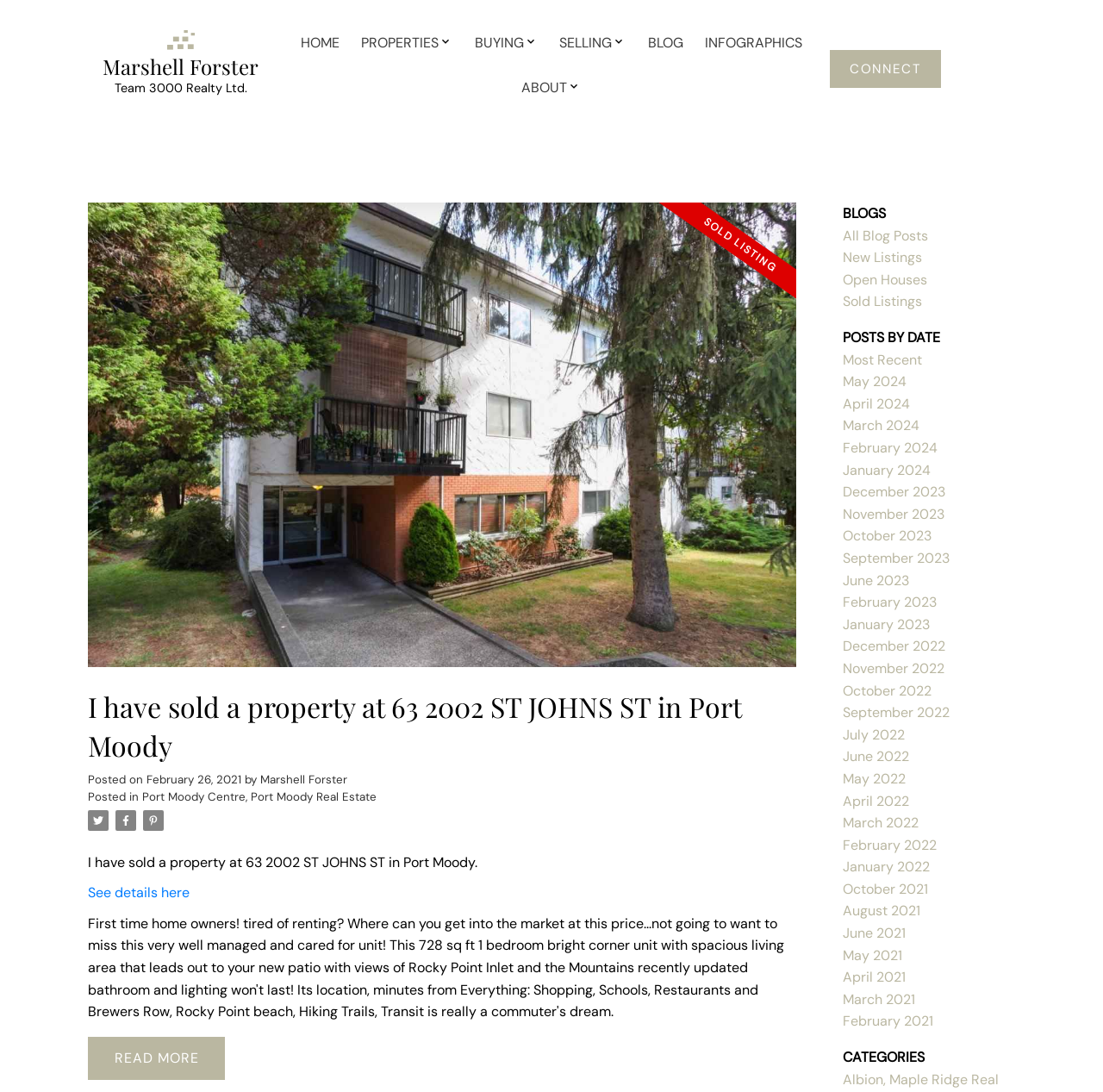Determine the bounding box coordinates of the region to click in order to accomplish the following instruction: "Check the CALENDAR". Provide the coordinates as four float numbers between 0 and 1, specifically [left, top, right, bottom].

None